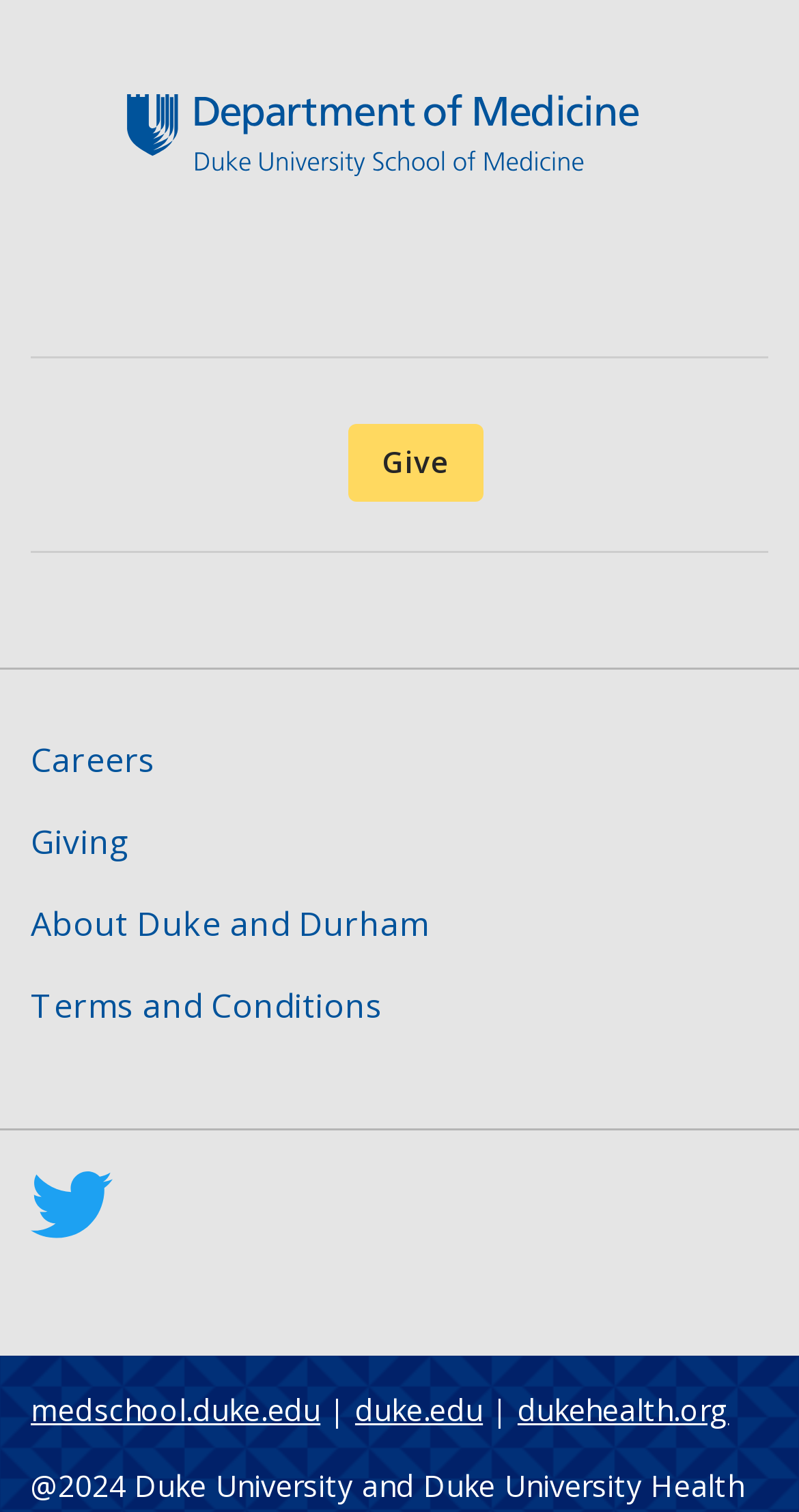Pinpoint the bounding box coordinates of the area that must be clicked to complete this instruction: "Click on Give".

[0.437, 0.28, 0.604, 0.331]